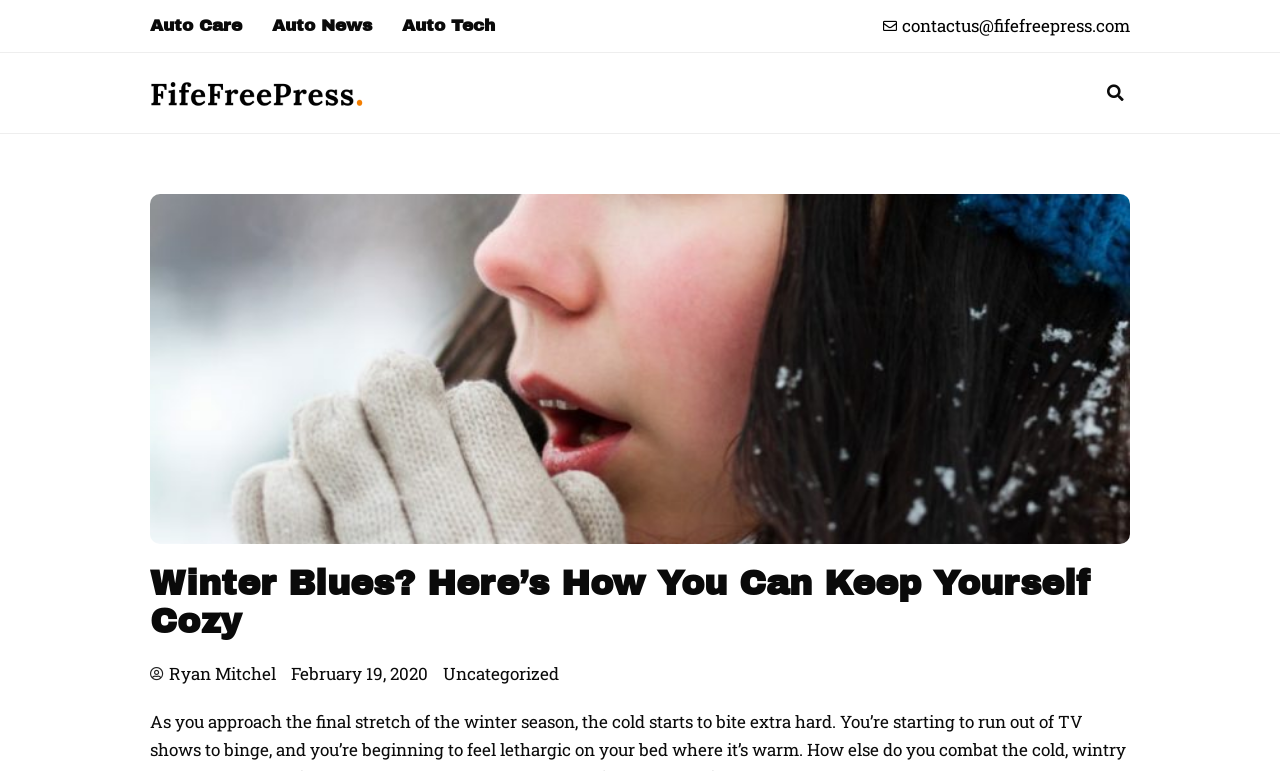What is the author of the article?
Kindly answer the question with as much detail as you can.

I found the author's name by looking at the static text element located below the article title, which is 'Ryan Mitchel'.